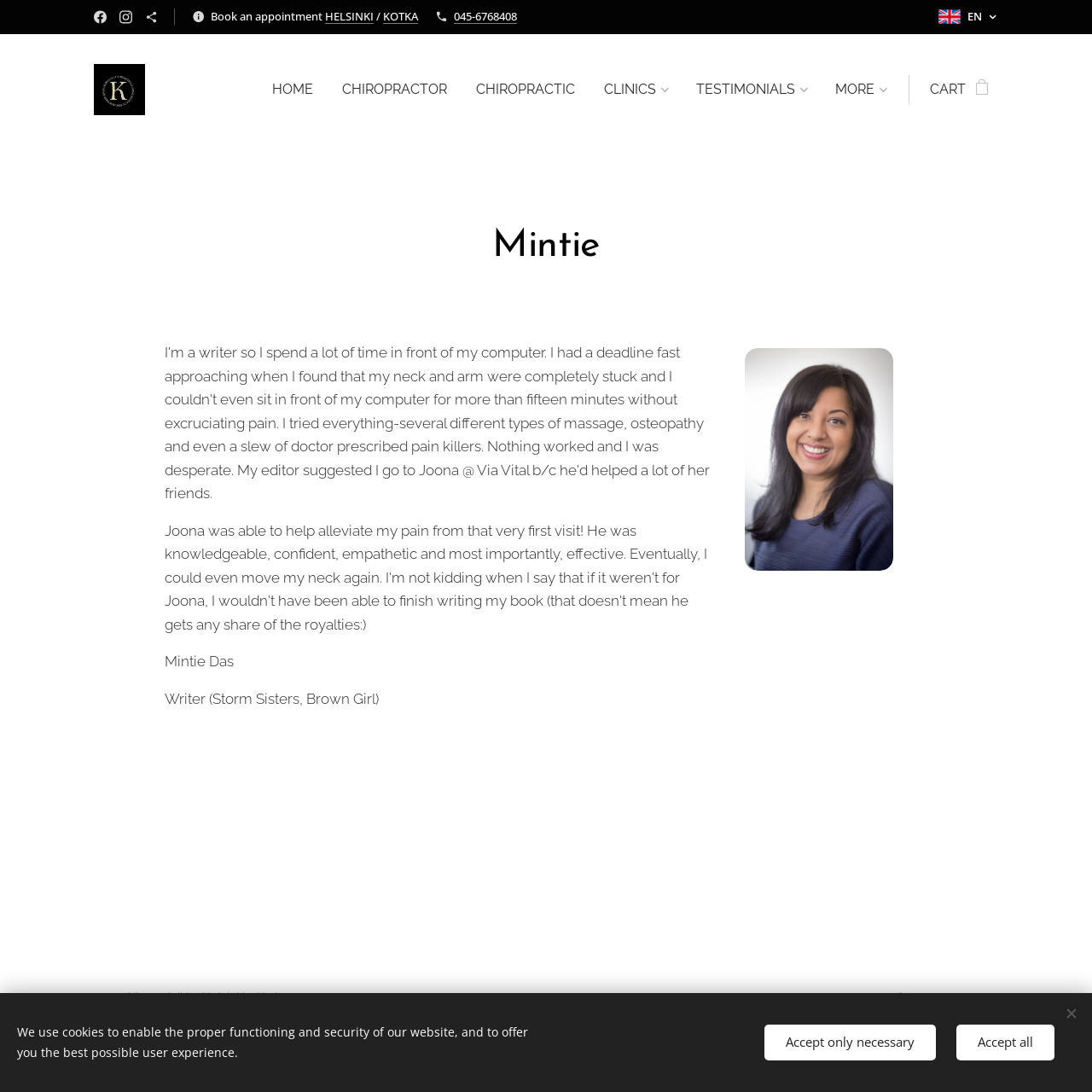Identify the bounding box coordinates of the section to be clicked to complete the task described by the following instruction: "Go to Helsinki clinic". The coordinates should be four float numbers between 0 and 1, formatted as [left, top, right, bottom].

[0.298, 0.007, 0.342, 0.021]